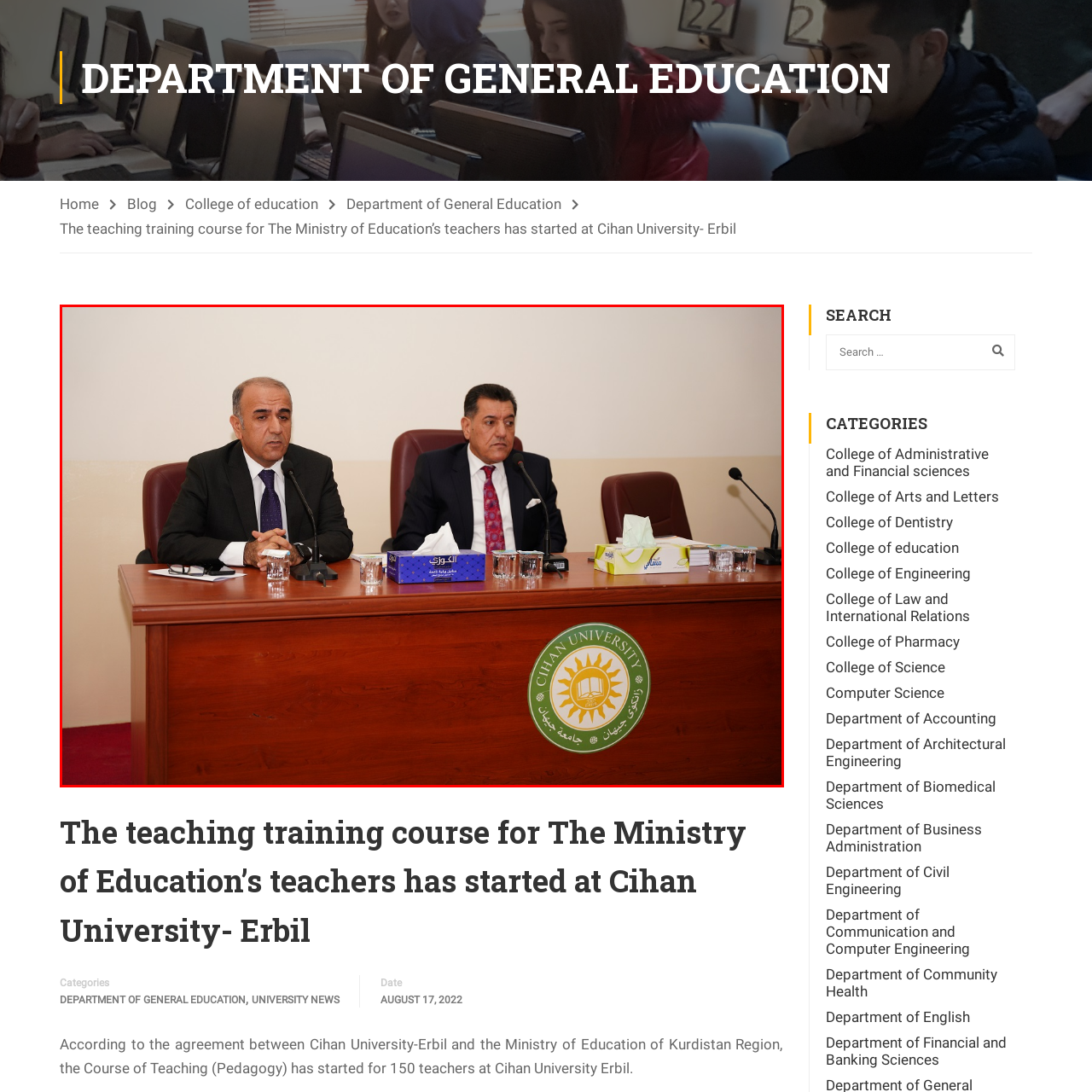Pay close attention to the image within the red perimeter and provide a detailed answer to the question that follows, using the image as your primary source: 
What is the significance of the university logo?

The prominent university logo featuring a sun and an open book is displayed on the table, which emphasizes the institution's commitment to education and suggests that the event is related to educational pursuits.